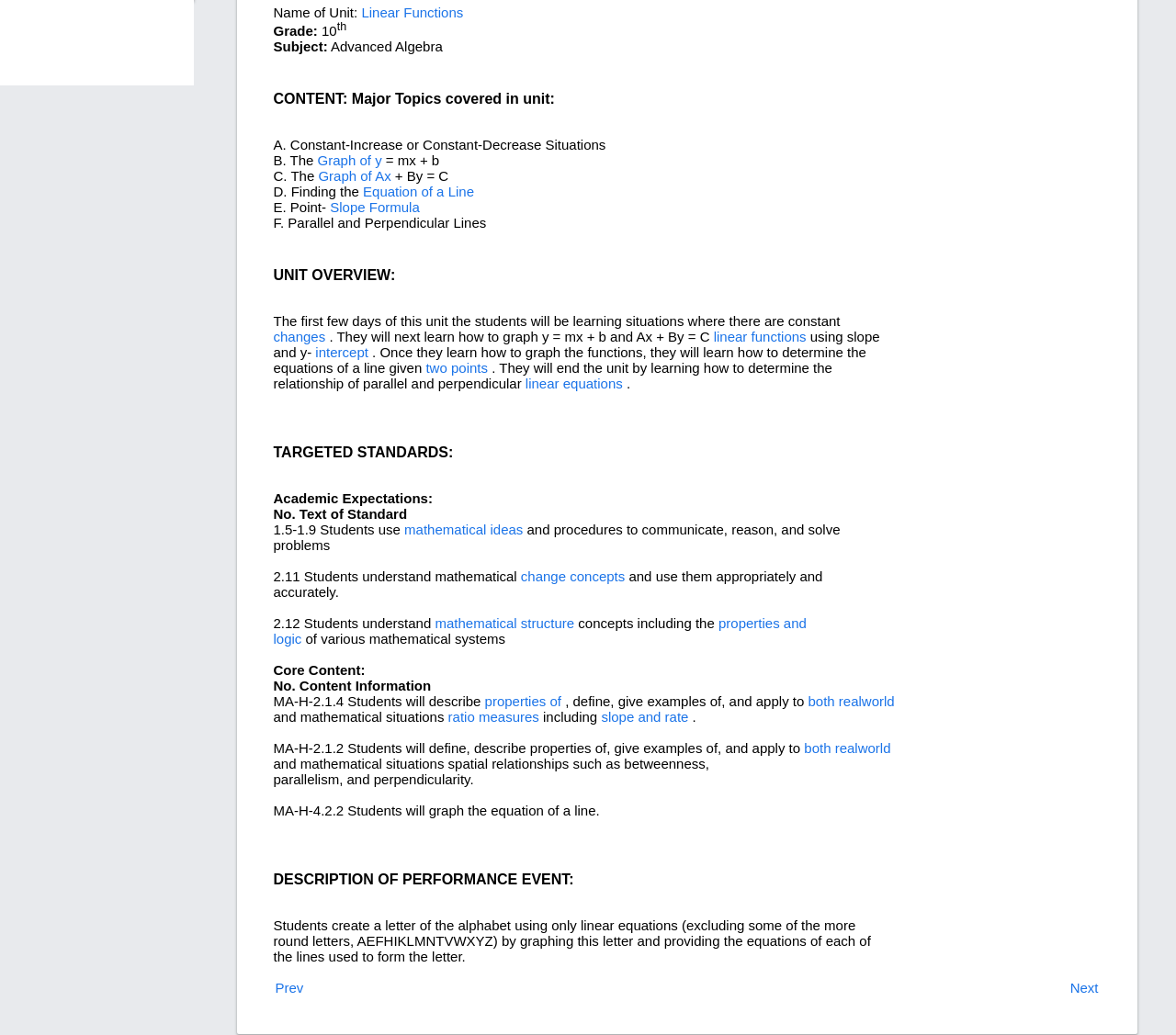Locate the UI element described by Resilience Mastery Courses and provide its bounding box coordinates. Use the format (top-left x, top-left y, bottom-right x, bottom-right y) with all values as floating point numbers between 0 and 1.

None